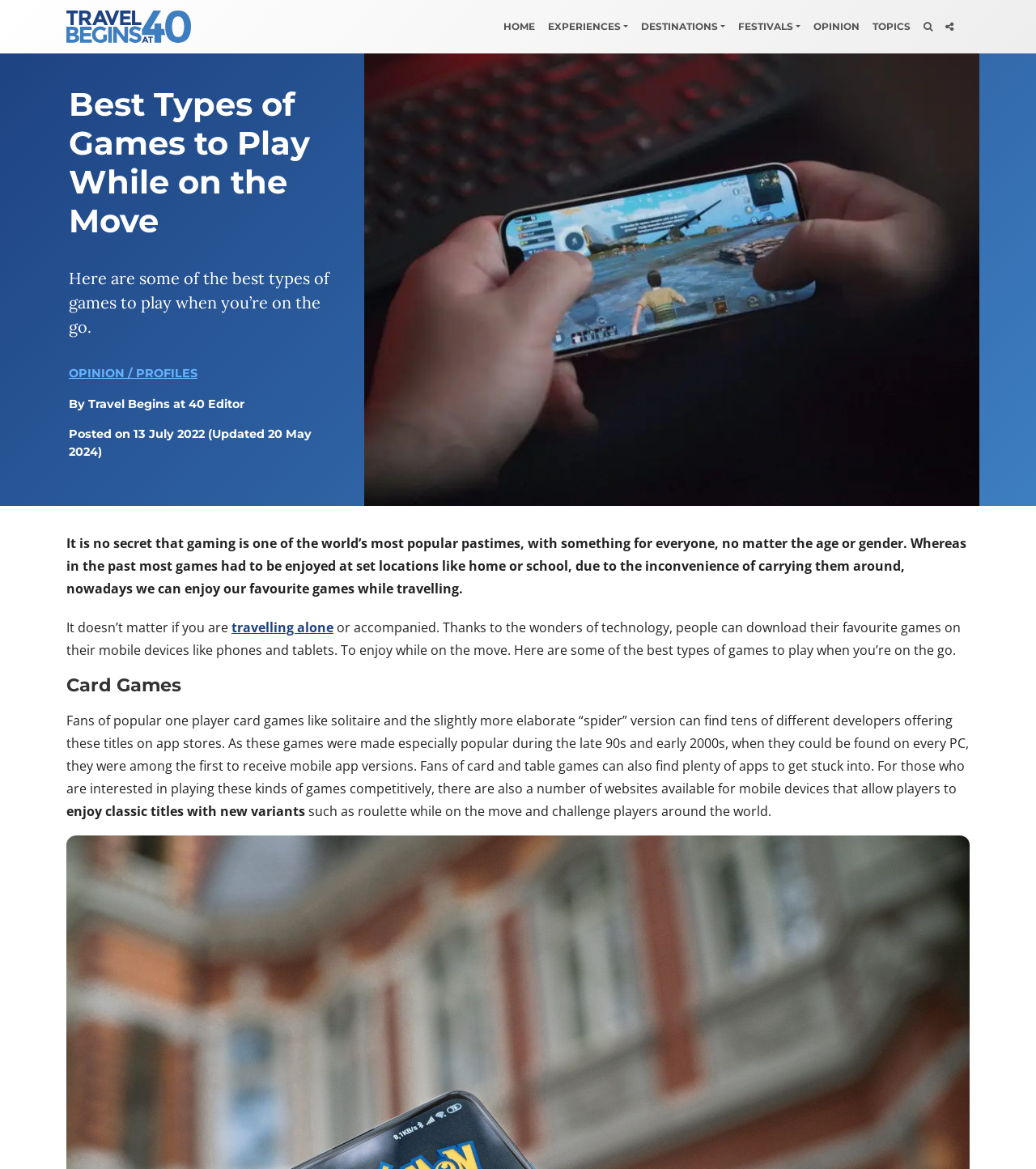Please provide a one-word or short phrase answer to the question:
What is the name of the website?

Travel Begins at 40